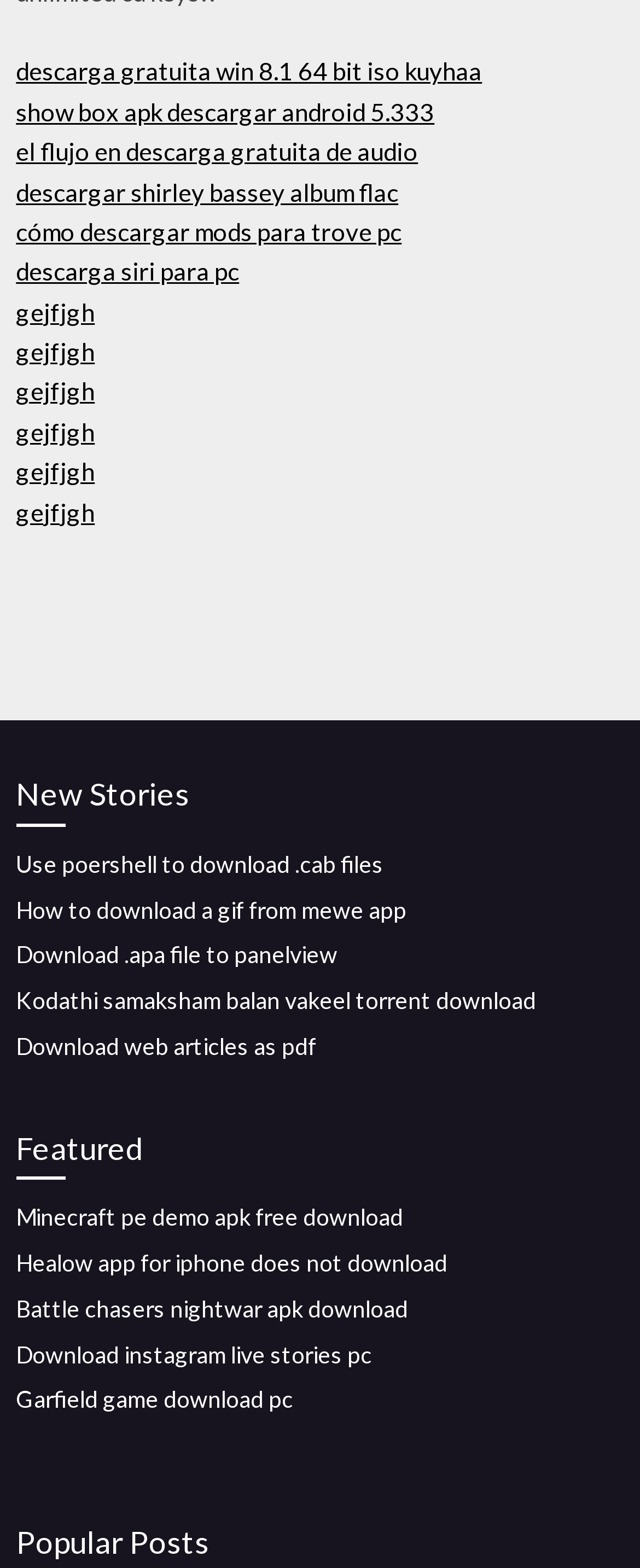Answer the question with a single word or phrase: 
What is the first link on the webpage?

descarga gratuita win 8.1 64 bit iso kuyhaa